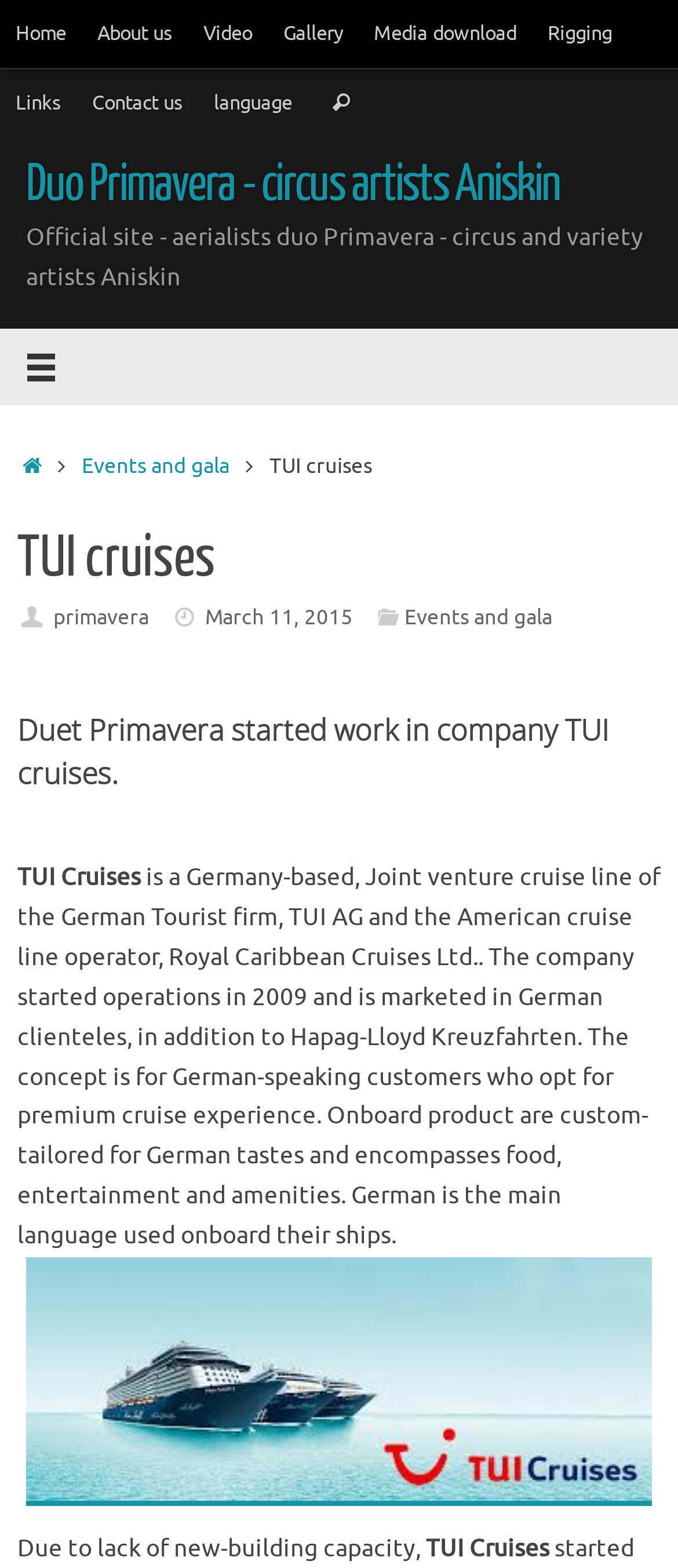Show the bounding box coordinates for the HTML element described as: "Contact us".

[0.126, 0.044, 0.279, 0.089]